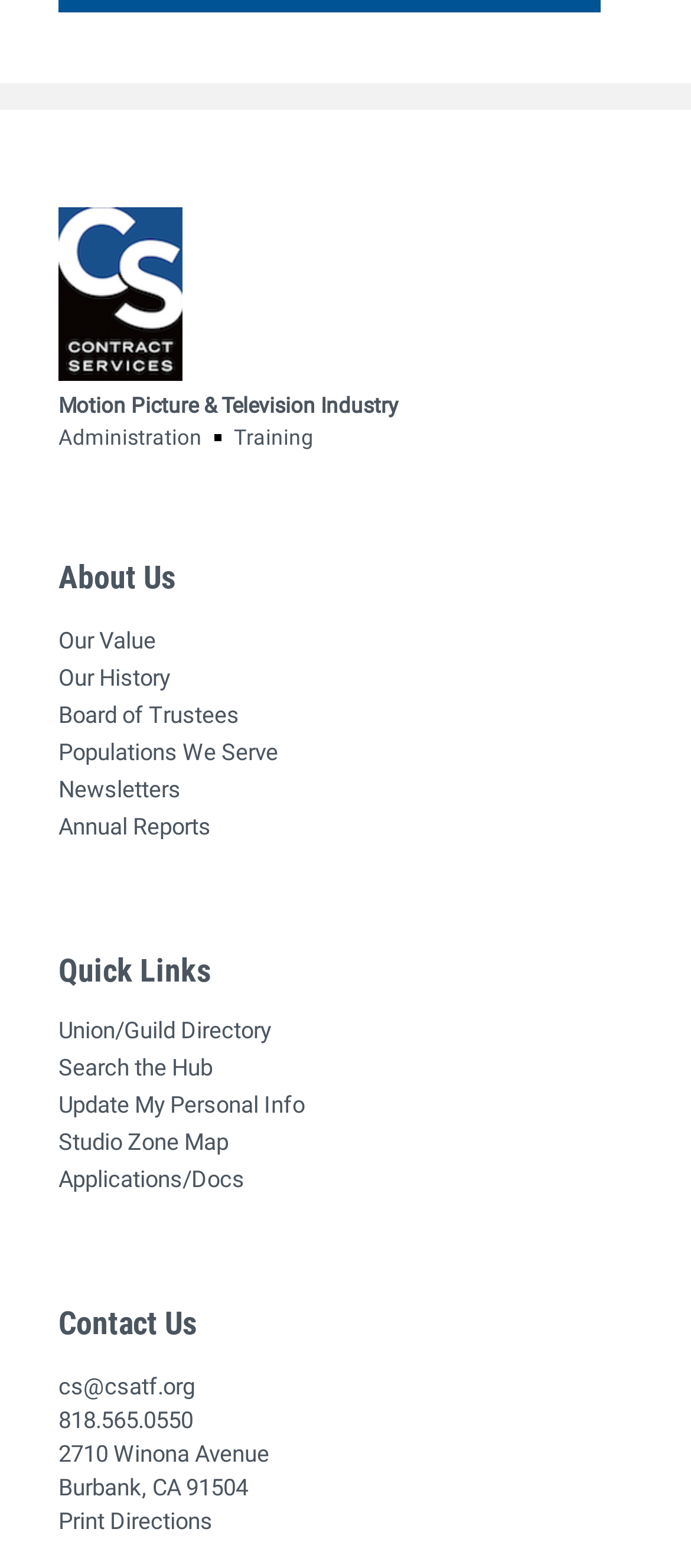From the element description: "Studio Zone Map", extract the bounding box coordinates of the UI element. The coordinates should be expressed as four float numbers between 0 and 1, in the order [left, top, right, bottom].

[0.085, 0.718, 0.331, 0.742]